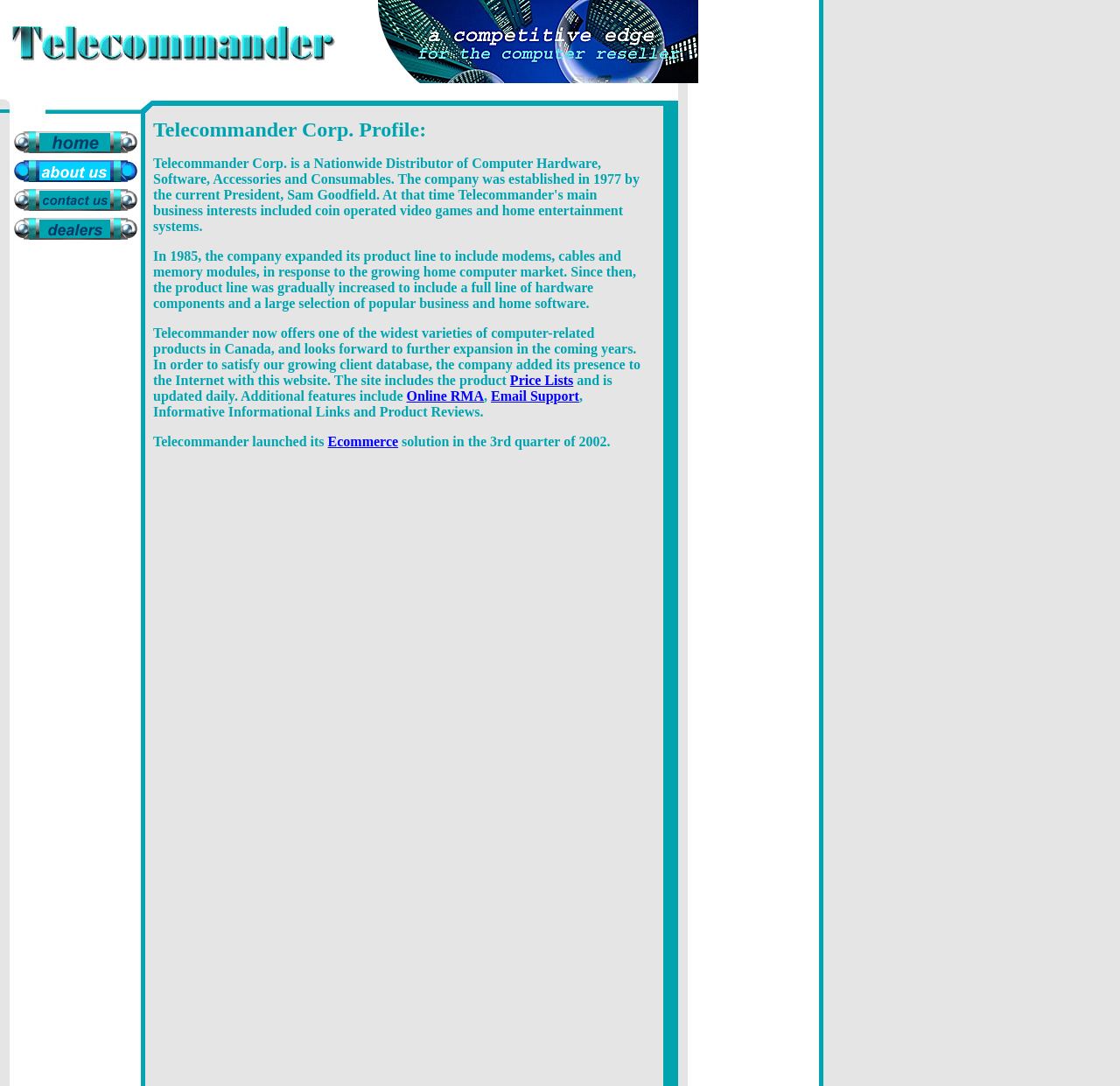What features are included in the website?
Look at the image and respond to the question as thoroughly as possible.

The website includes various features such as Price Lists, Online RMA, Email Support, Informative Informational Links and Product Reviews, which are mentioned in the company profile section.